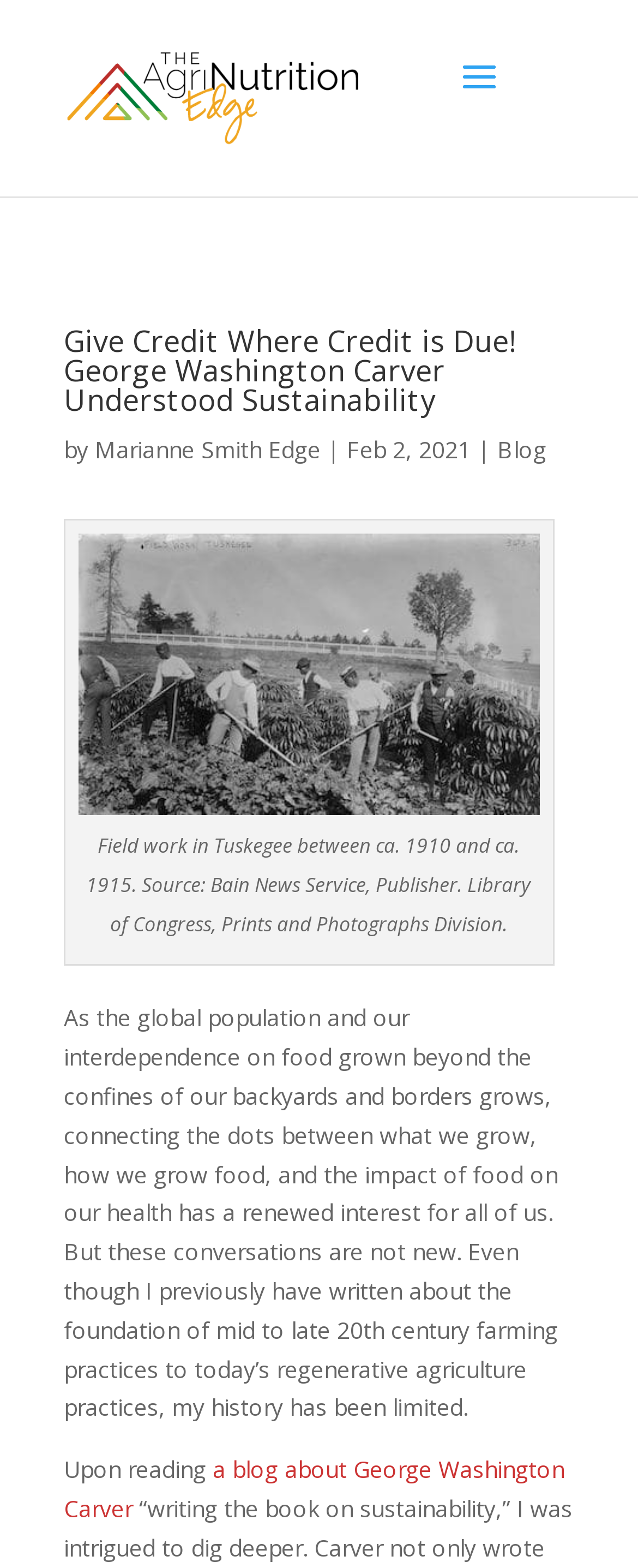Respond to the following question with a brief word or phrase:
What is the topic of the article?

George Washington Carver